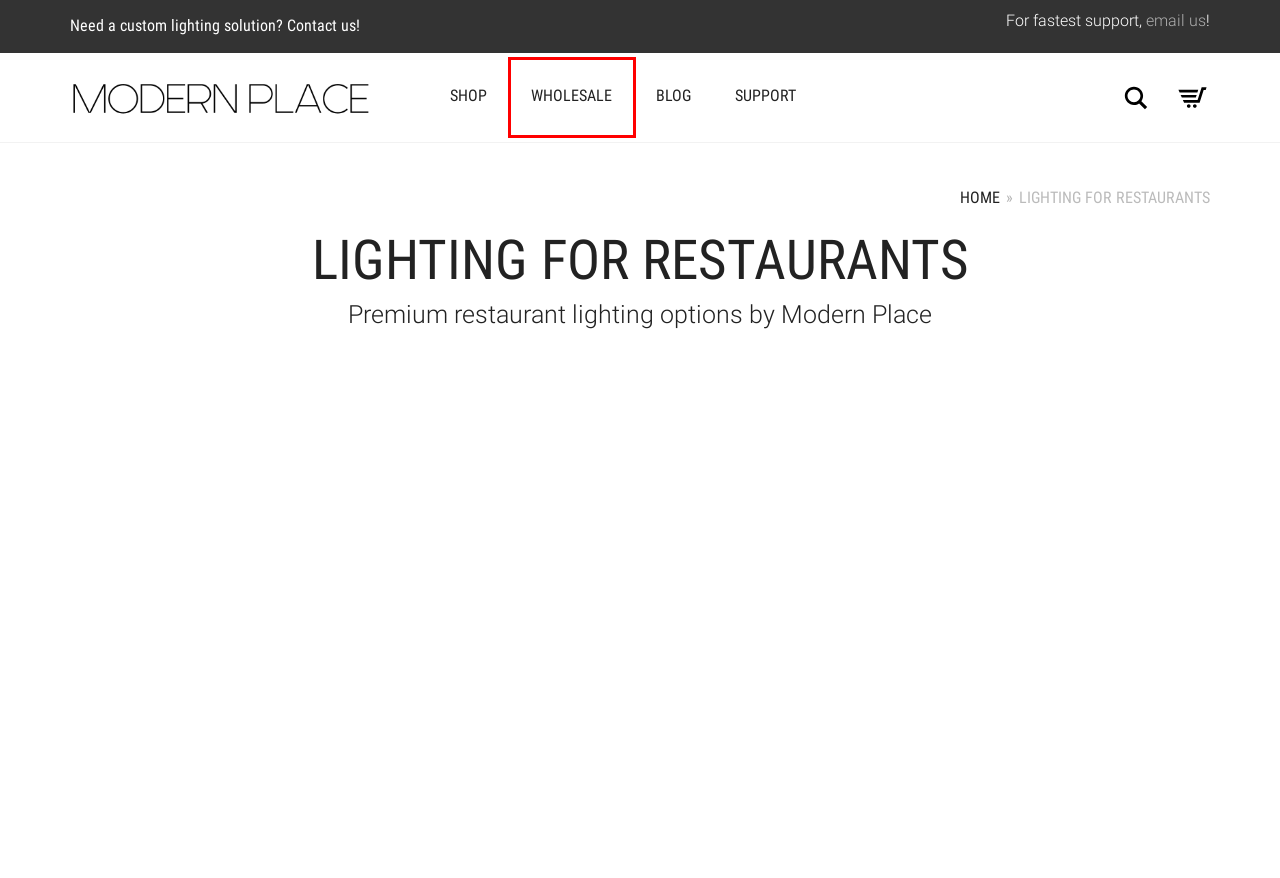You have a screenshot of a webpage with a red bounding box around an element. Select the webpage description that best matches the new webpage after clicking the element within the red bounding box. Here are the descriptions:
A. Return Policy | Modern.Place
B. Shop Modern Lighting | Modern.Place
C. Anti Spam | Modern.Place
D. Modern Lighting, Contemporary Light Fixtures
E. Wholesale Lights & Lighting - Huge Discounts | Modern.Place
F. Lighting & Fixtures Blog | Modern.Place
G. Cart | Modern.Place
H. Customer Support | Modern.Place

E